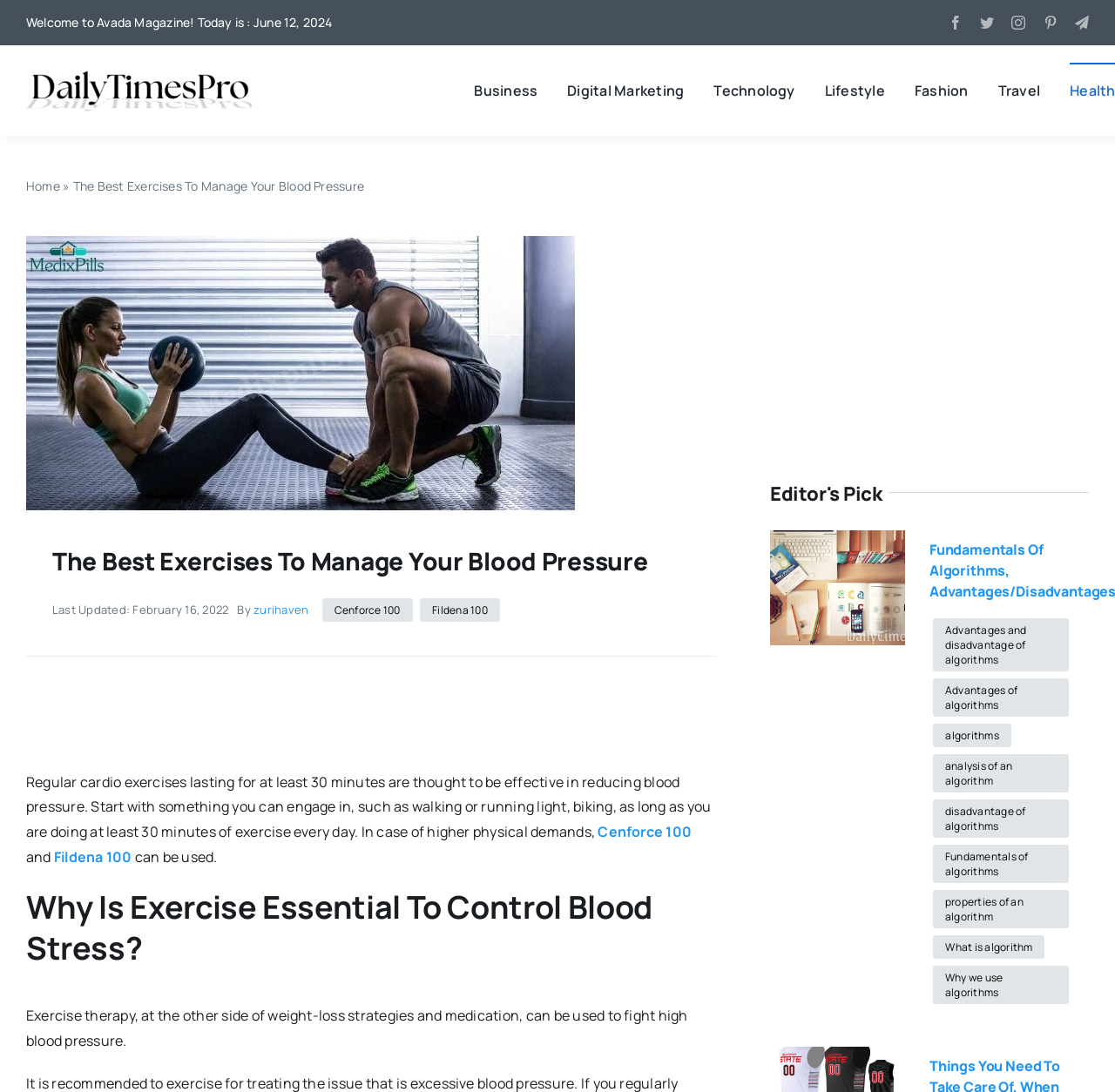Respond to the question below with a single word or phrase:
What is the author of the article?

zurihaven